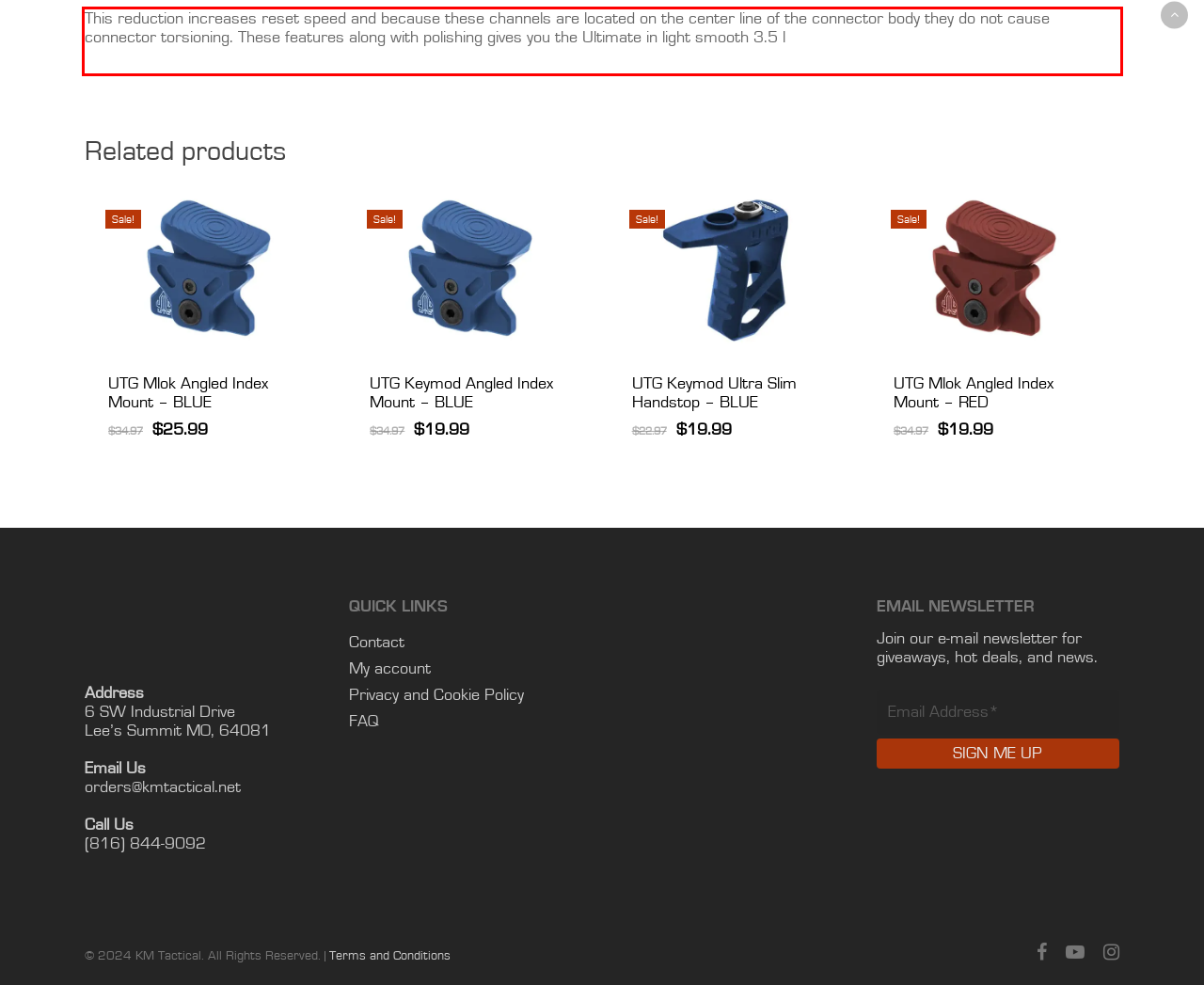From the screenshot of the webpage, locate the red bounding box and extract the text contained within that area.

This reduction increases reset speed and because these channels are located on the center line of the connector body they do not cause connector torsioning. These features along with polishing gives you the Ultimate in light smooth 3.5 l